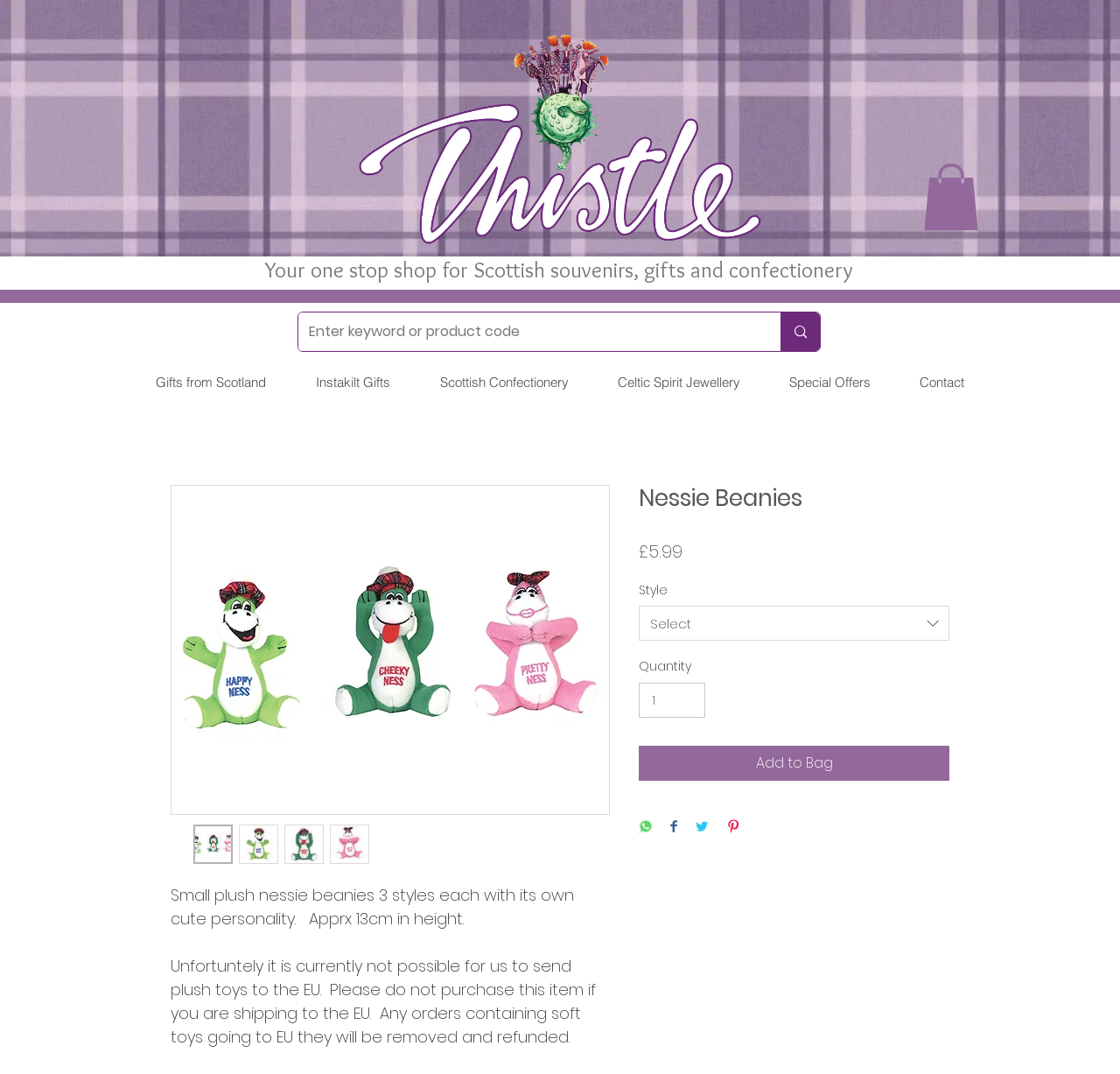What is the price of the Nessie Beanies?
Refer to the image and provide a detailed answer to the question.

I found the price by looking at the StaticText element with the text '£5.99' which is located near the 'Price' label, indicating that it is the price of the product.